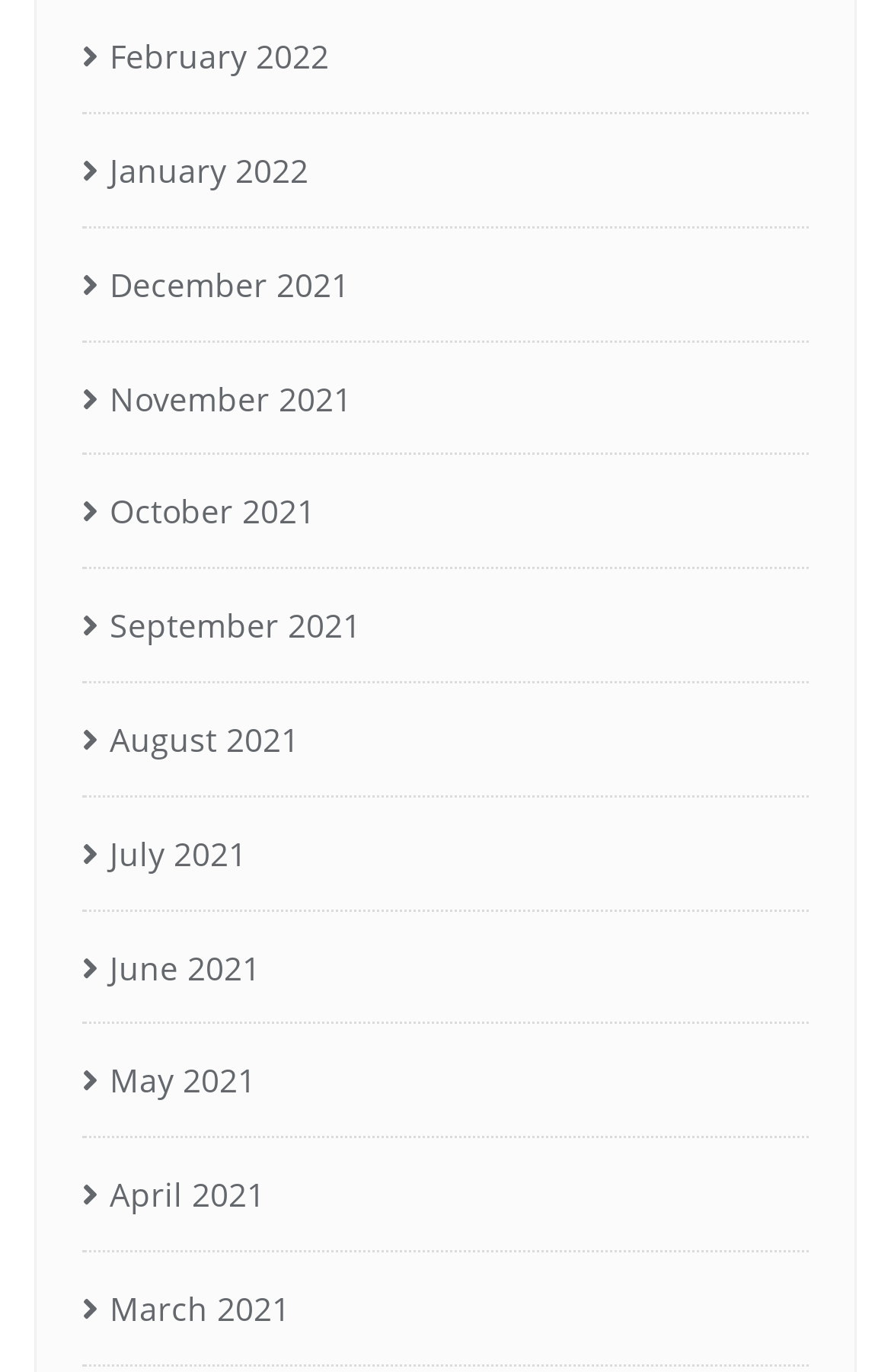Provide a one-word or short-phrase response to the question:
Is August 2021 above or below June 2021?

above